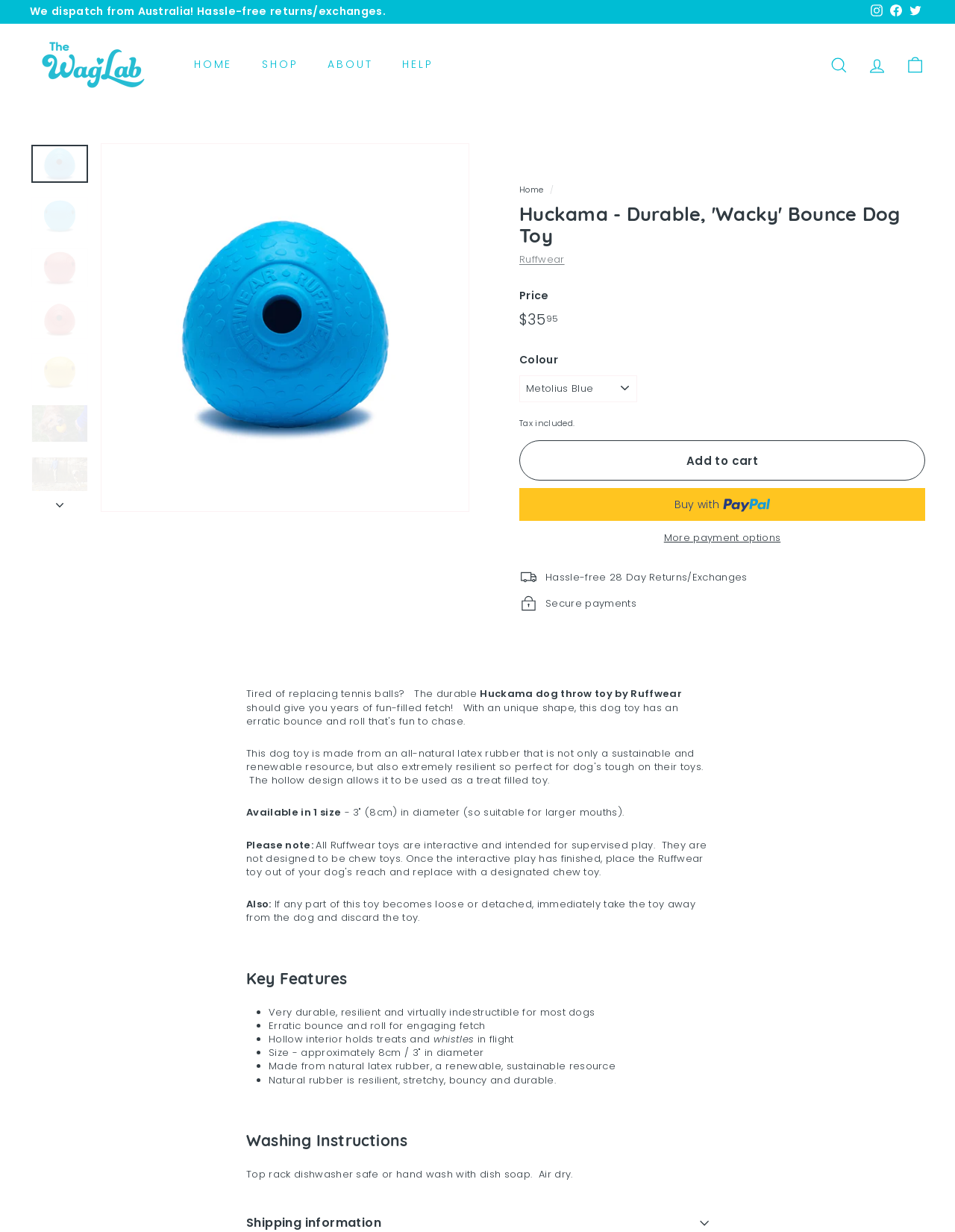Using floating point numbers between 0 and 1, provide the bounding box coordinates in the format (top-left x, top-left y, bottom-right x, bottom-right y). Locate the UI element described here: Buy now with PayPalBuy with

[0.544, 0.396, 0.969, 0.423]